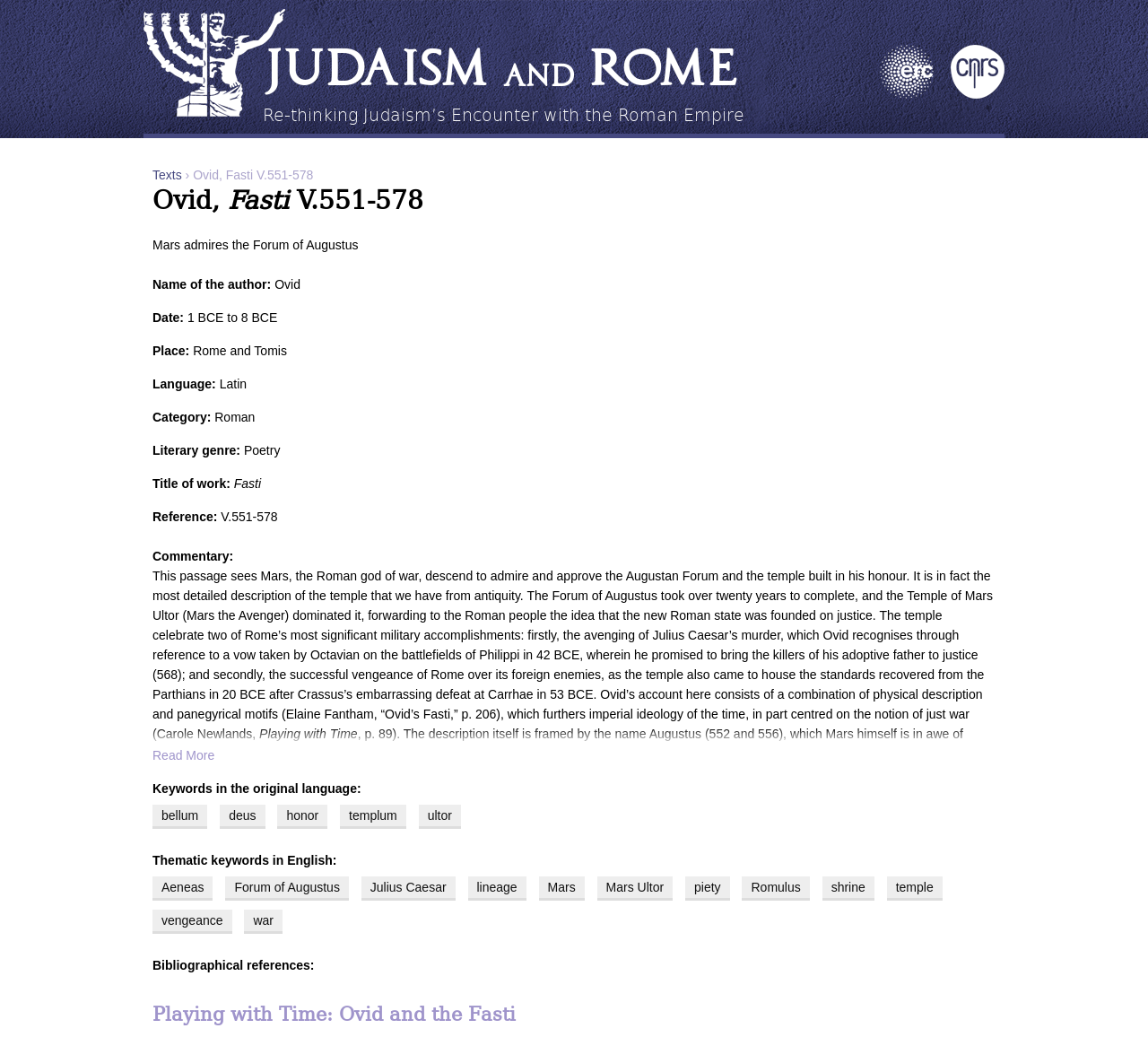Please determine the bounding box coordinates of the clickable area required to carry out the following instruction: "Click on the 'Home' link". The coordinates must be four float numbers between 0 and 1, represented as [left, top, right, bottom].

[0.125, 0.009, 0.248, 0.112]